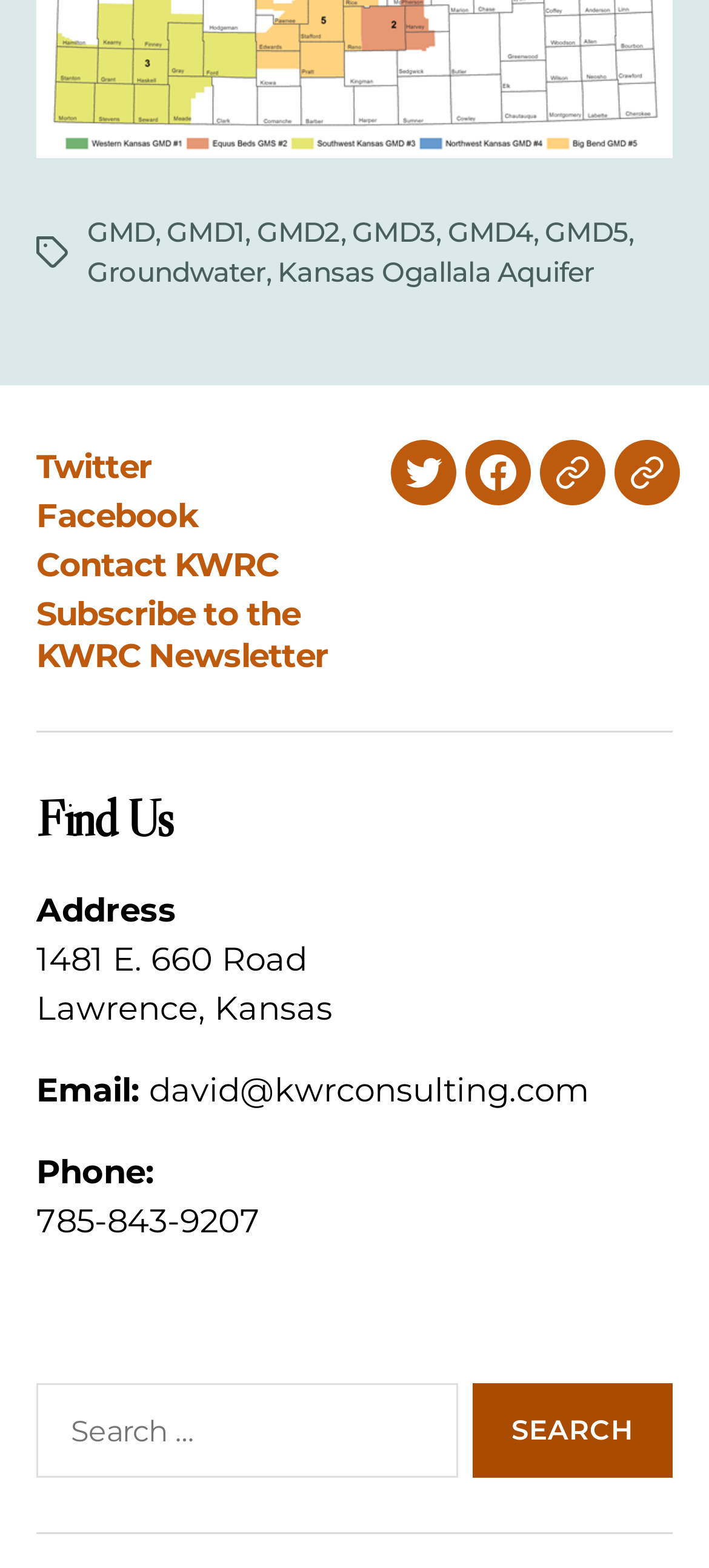Use a single word or phrase to answer the following:
What is the address of KWRC?

1481 E. 660 Road, Lawrence, Kansas